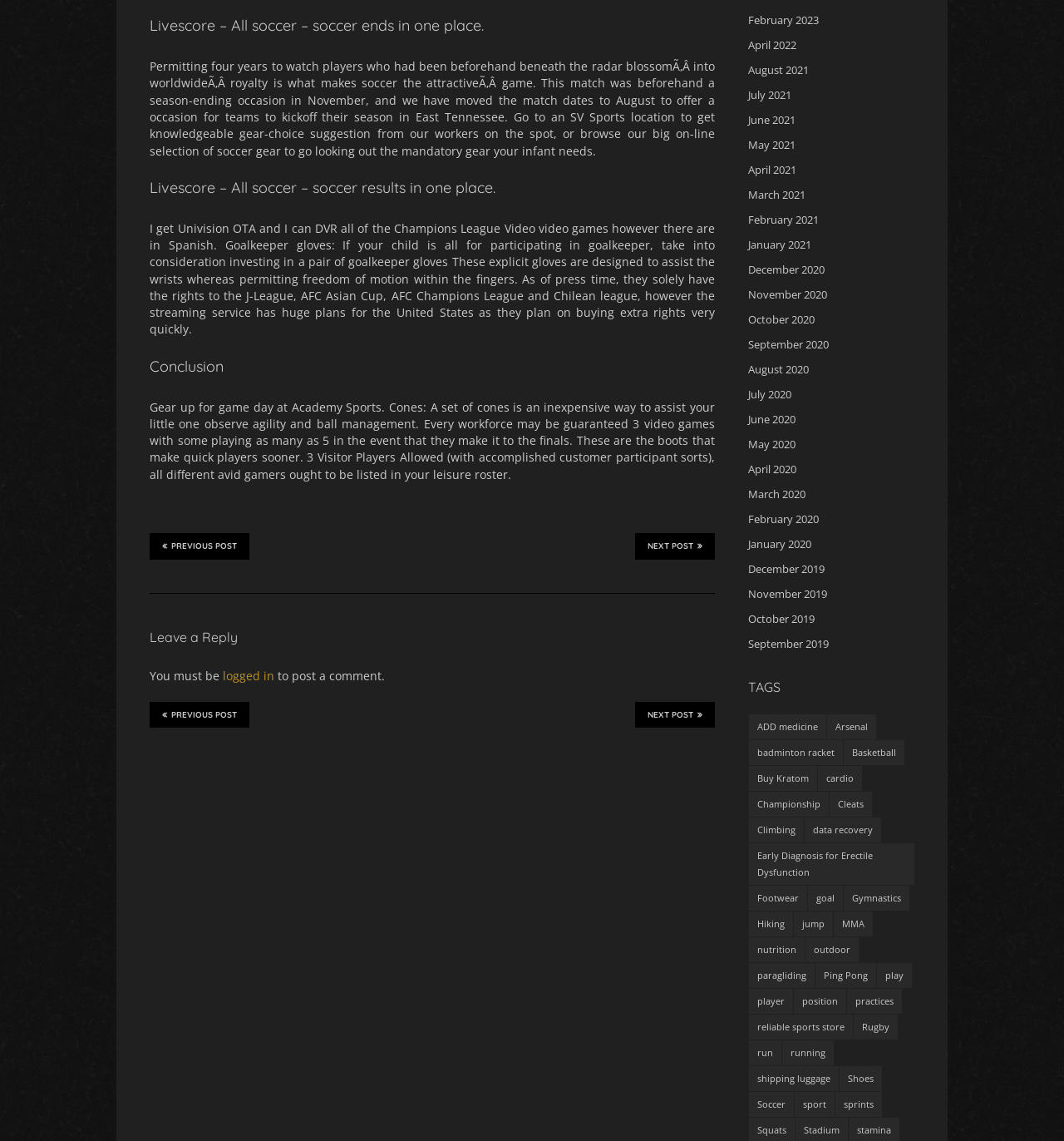Identify the bounding box coordinates of the region that needs to be clicked to carry out this instruction: "Click on Leave a Reply". Provide these coordinates as four float numbers ranging from 0 to 1, i.e., [left, top, right, bottom].

[0.141, 0.549, 0.672, 0.568]